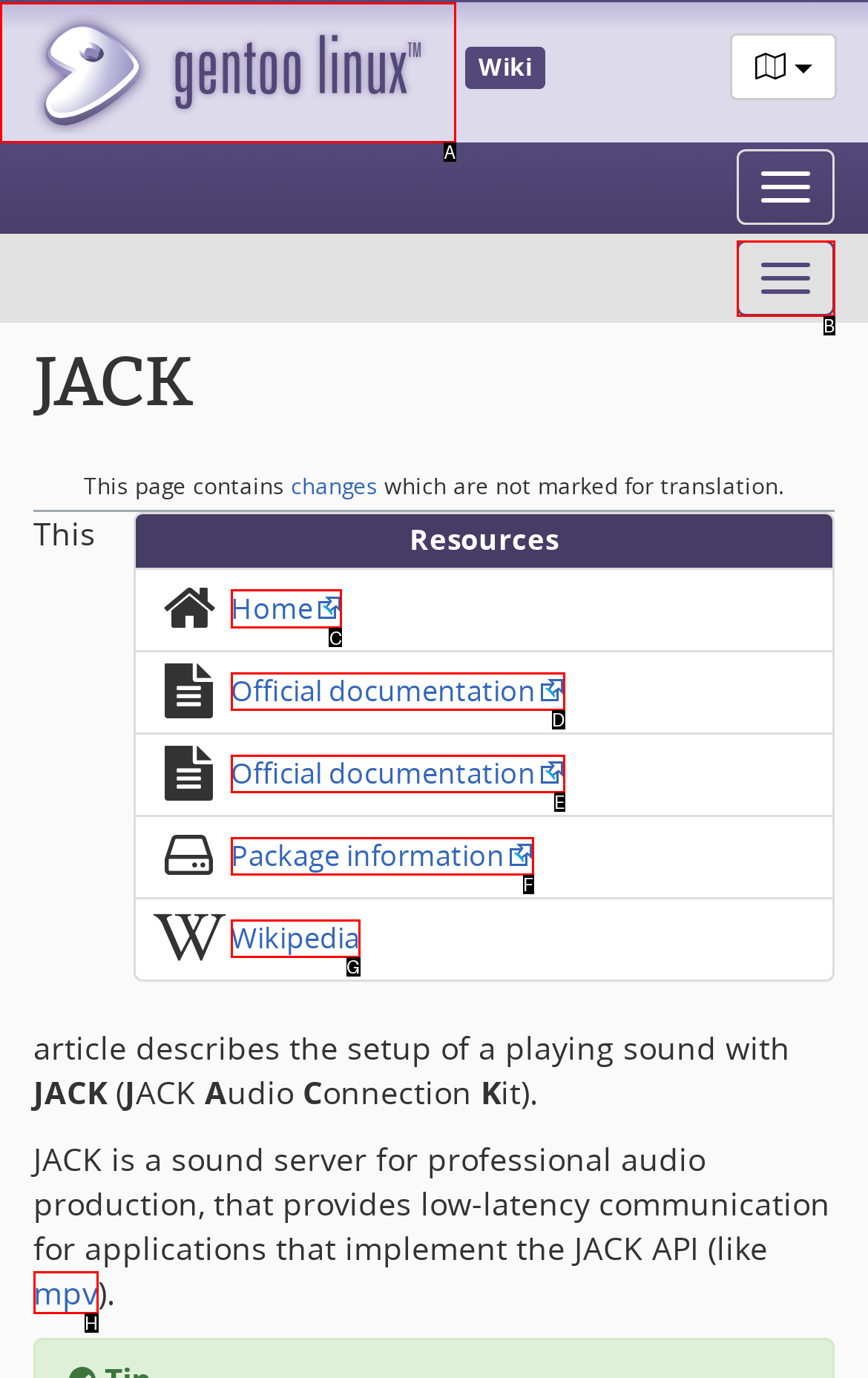Which HTML element should be clicked to perform the following task: Visit the Home page
Reply with the letter of the appropriate option.

C